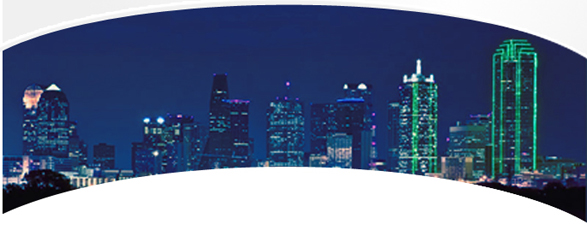Please answer the following query using a single word or phrase: 
What is the shape of the white overlay in the foreground?

Gently curved